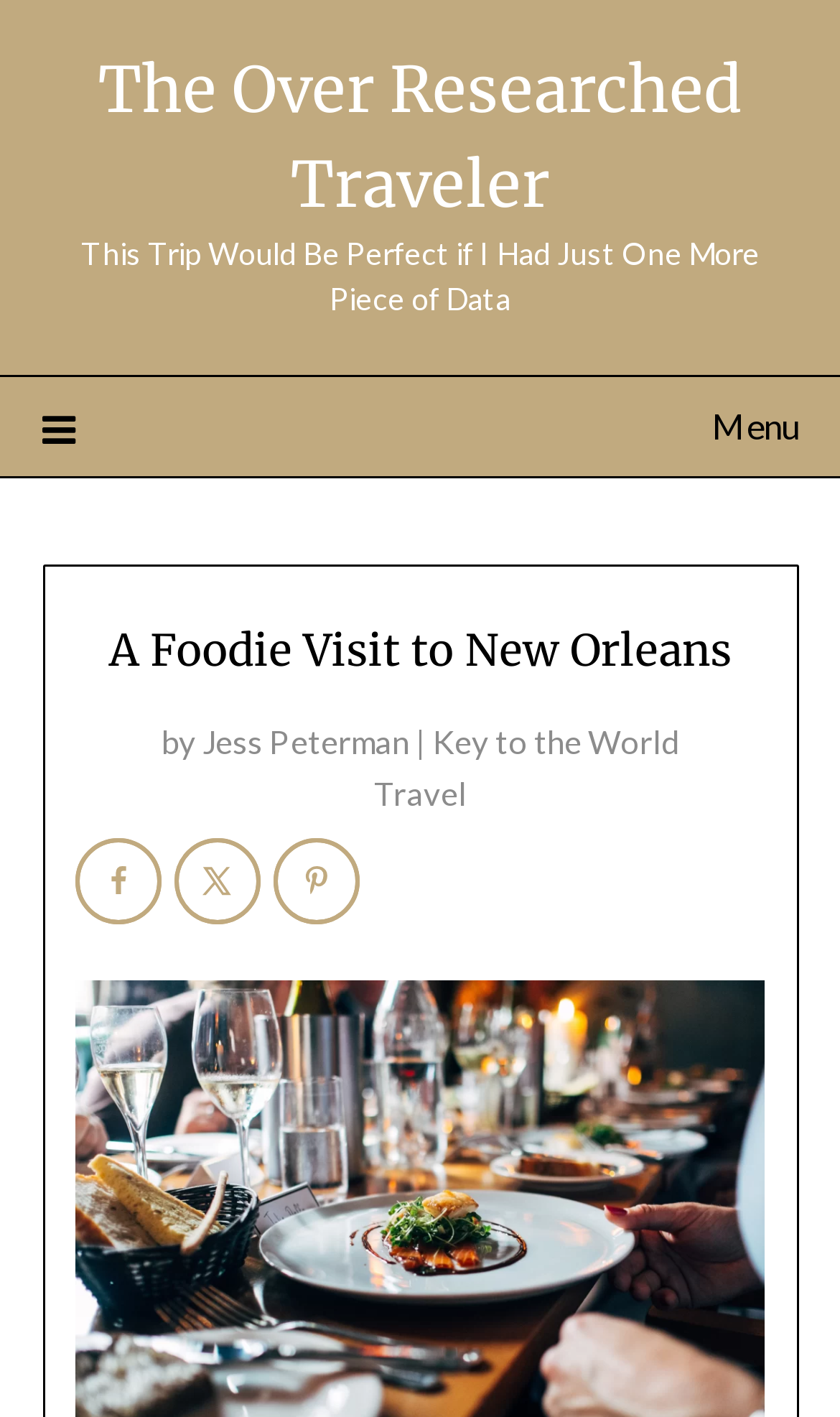Please determine the bounding box coordinates for the element with the description: "The Over Researched Traveler".

[0.117, 0.035, 0.883, 0.157]